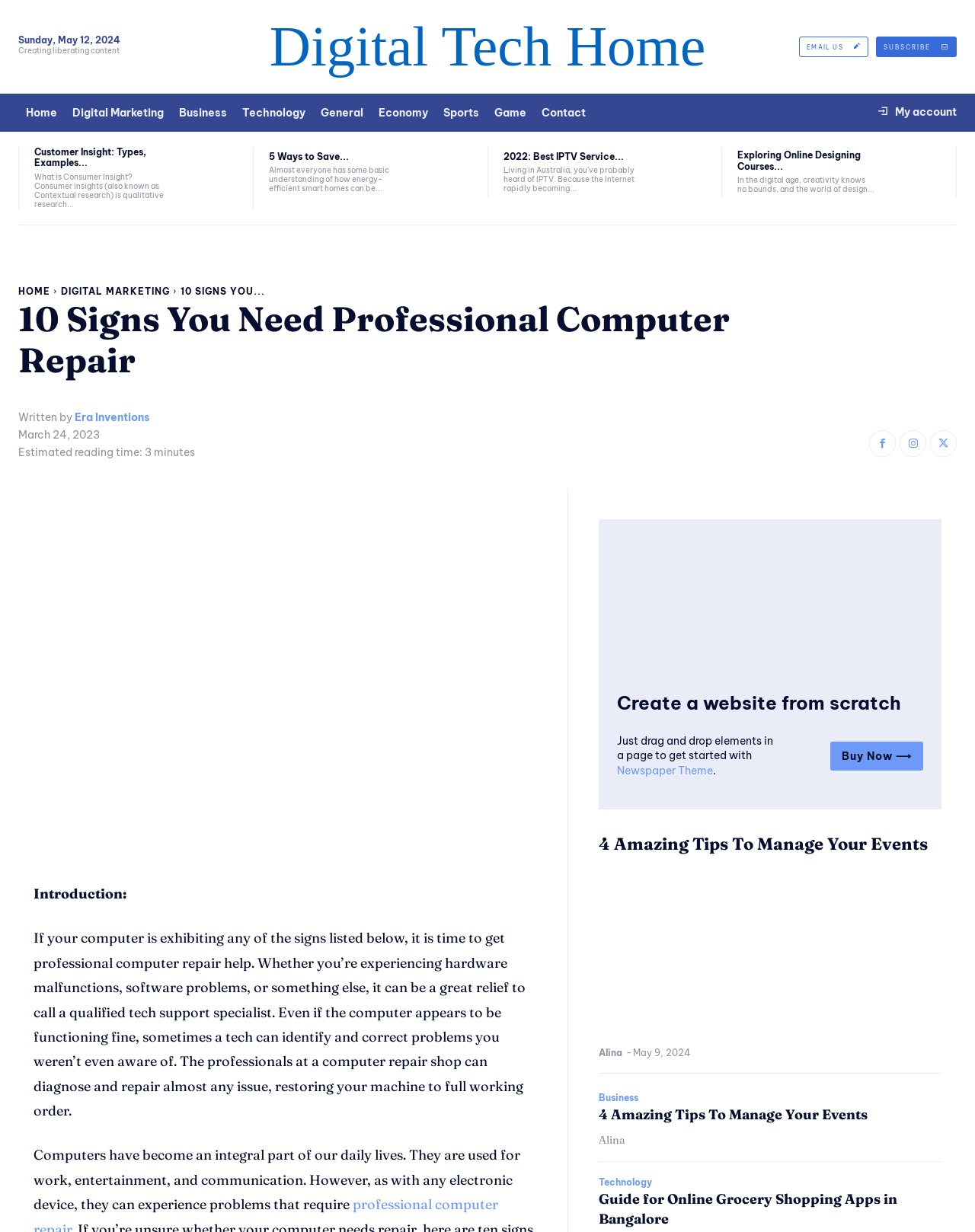Could you highlight the region that needs to be clicked to execute the instruction: "Check 'My account'"?

[0.918, 0.085, 0.981, 0.097]